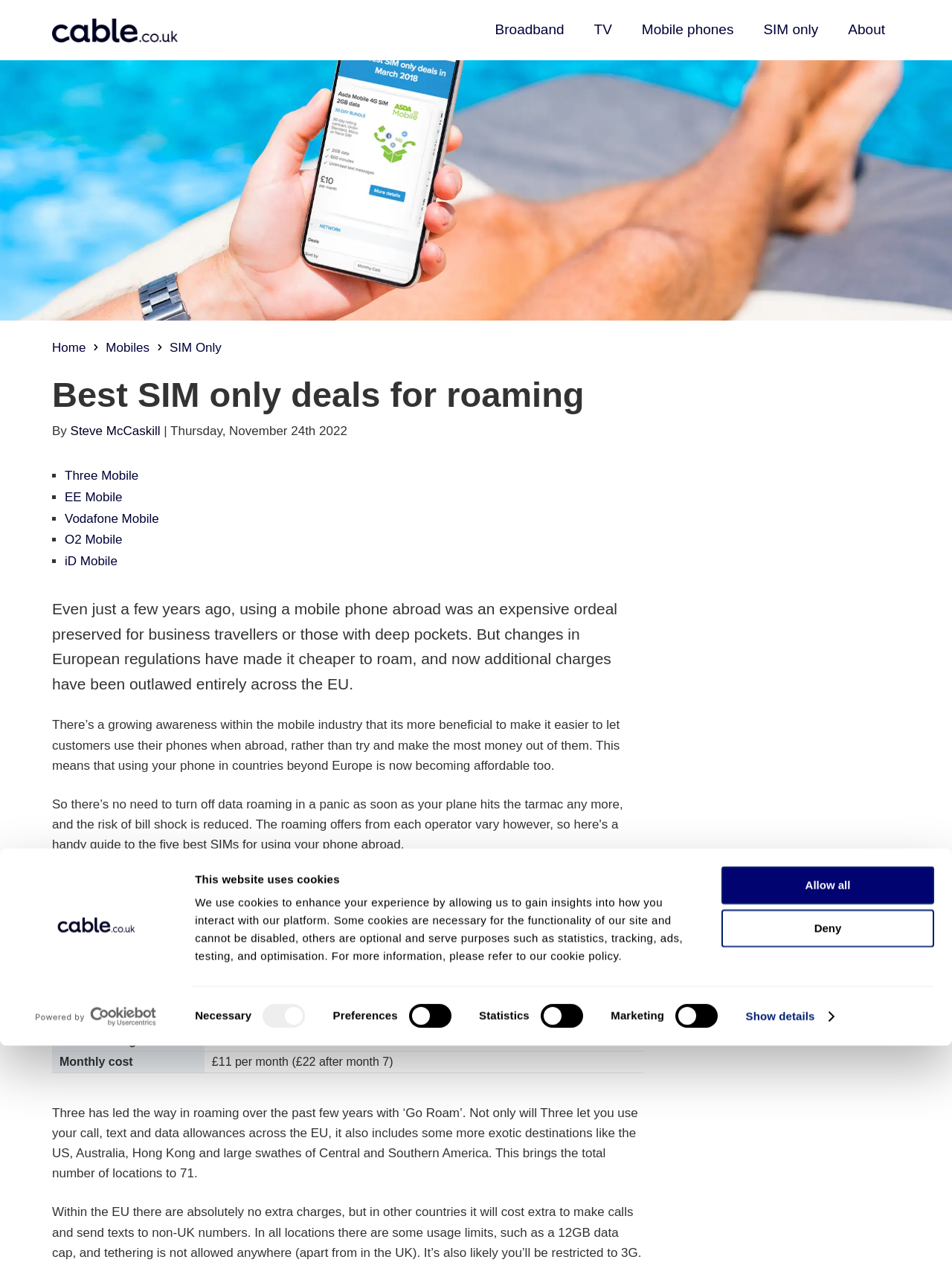How many mobile operators are mentioned in the webpage?
Using the image, provide a concise answer in one word or a short phrase.

5